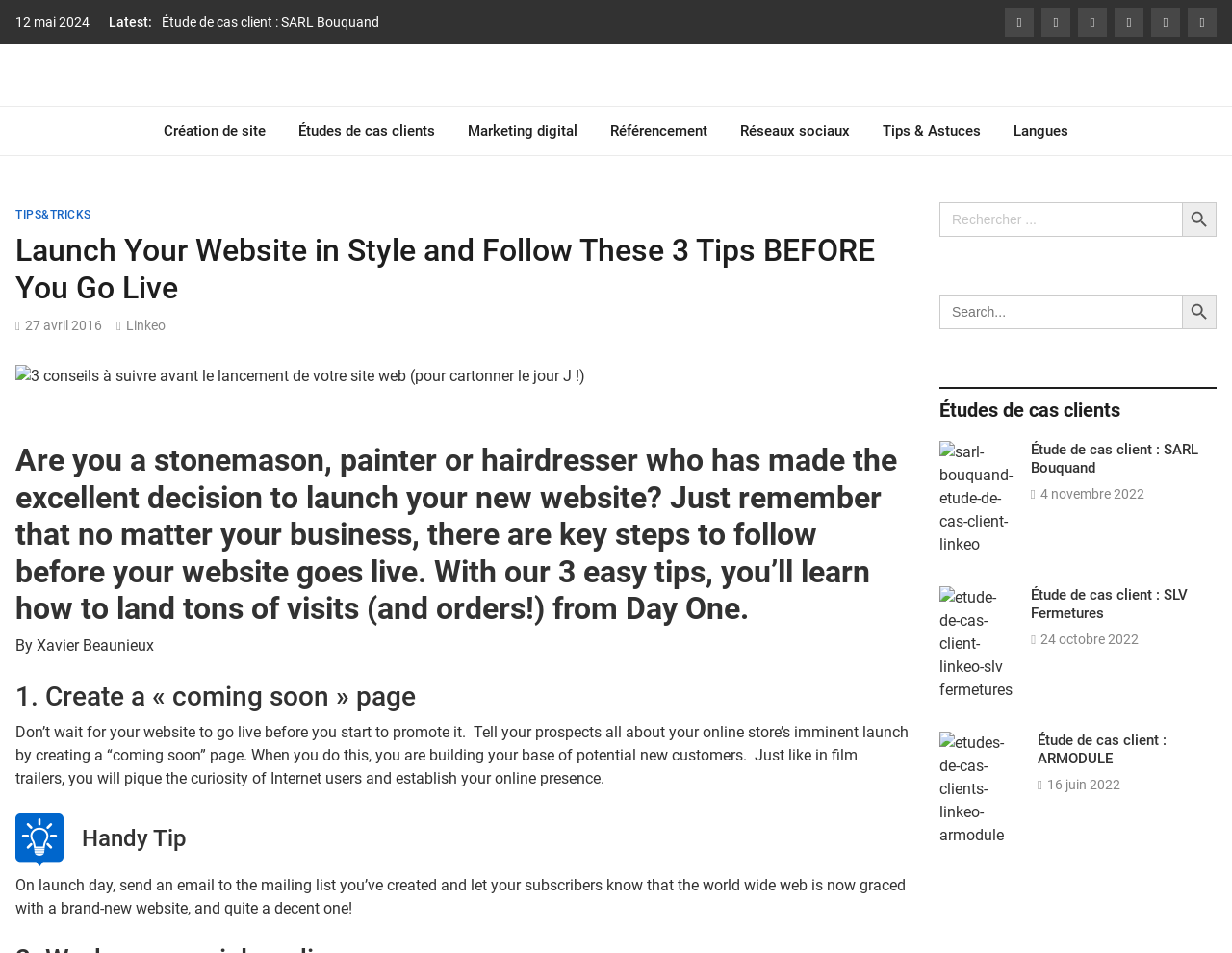Locate and extract the text of the main heading on the webpage.

Launch Your Website in Style and Follow These 3 Tips BEFORE You Go Live